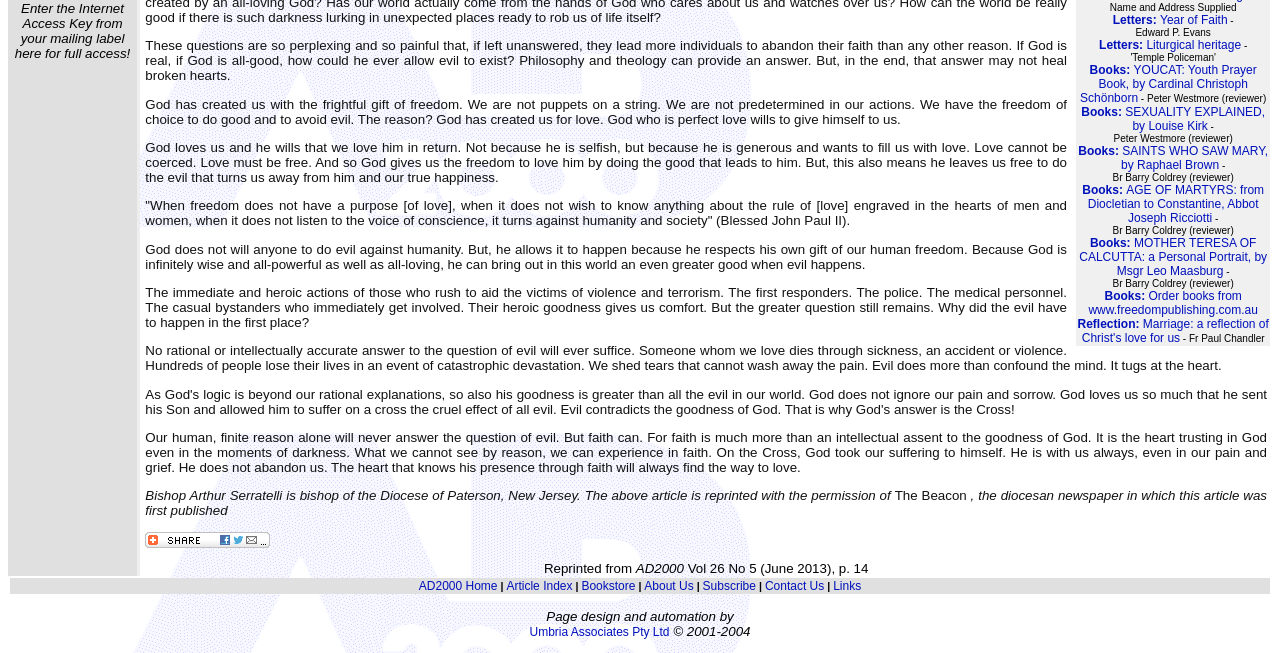Given the element description, predict the bounding box coordinates in the format (top-left x, top-left y, bottom-right x, bottom-right y). Make sure all values are between 0 and 1. Here is the element description: Article Index

[0.396, 0.887, 0.447, 0.908]